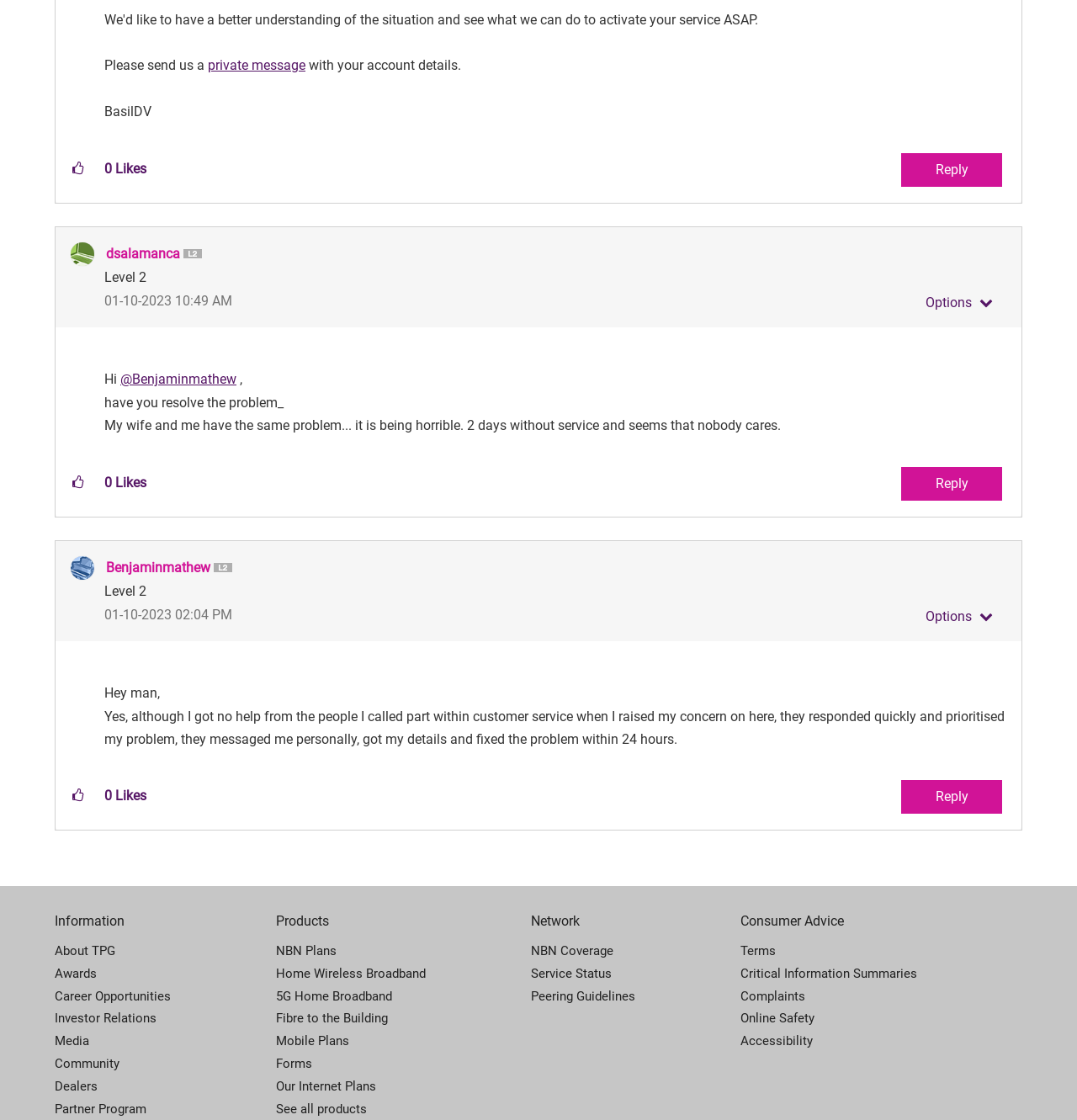Locate the bounding box coordinates of the area where you should click to accomplish the instruction: "Show comment option menu".

[0.851, 0.26, 0.927, 0.285]